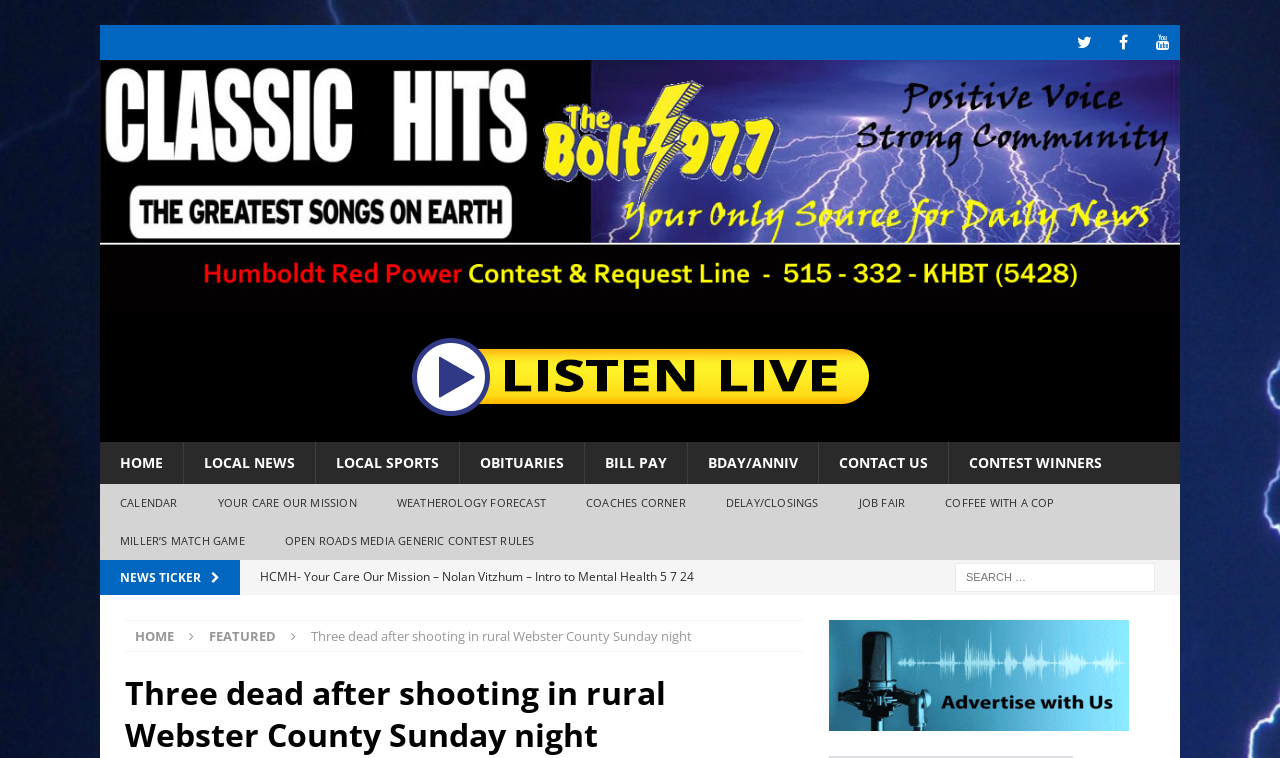Specify the bounding box coordinates of the area to click in order to follow the given instruction: "Read about Three dead after shooting in rural Webster County Sunday night."

[0.243, 0.827, 0.541, 0.85]